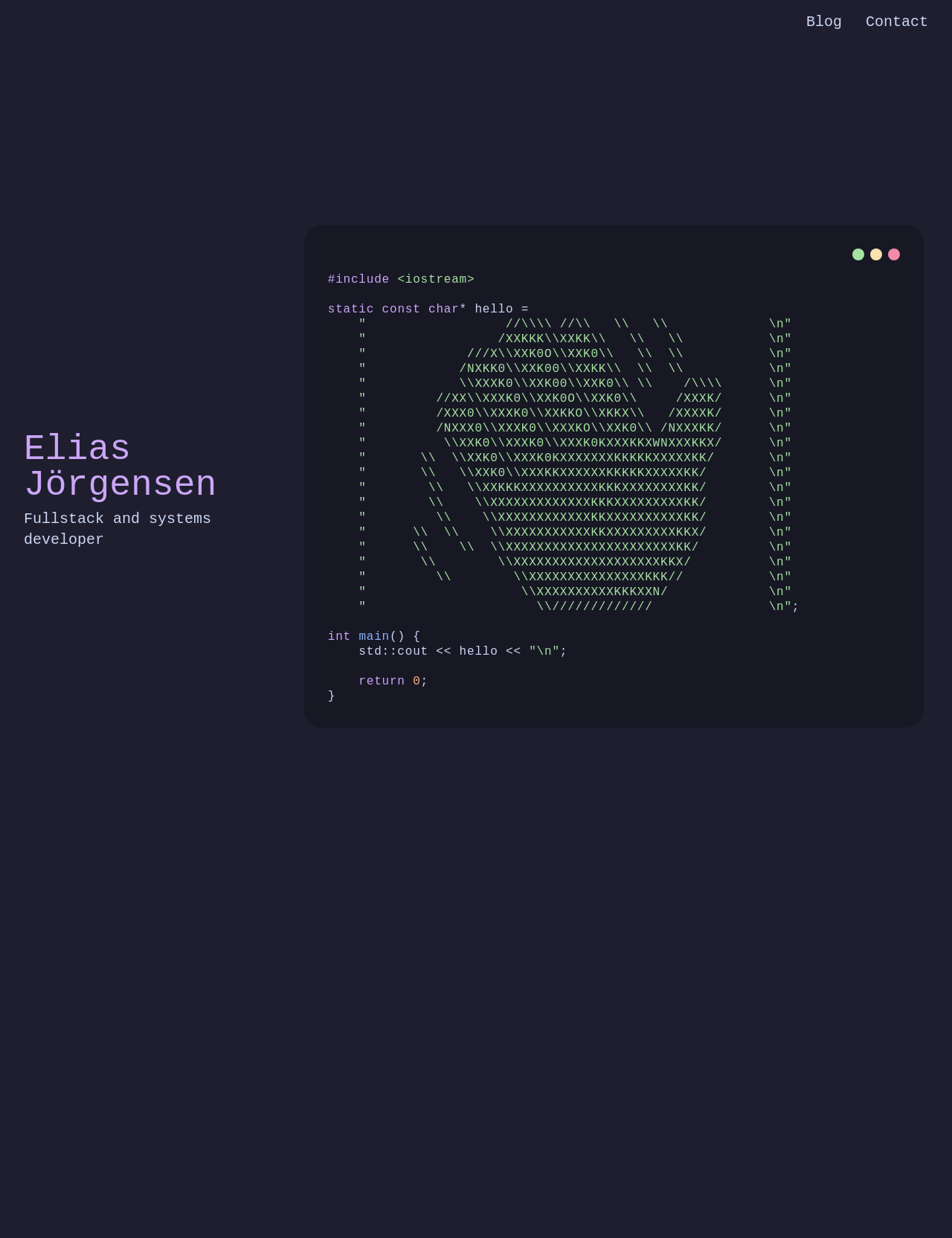Answer the question with a single word or phrase: 
What is the programming language used in the code snippet?

C++